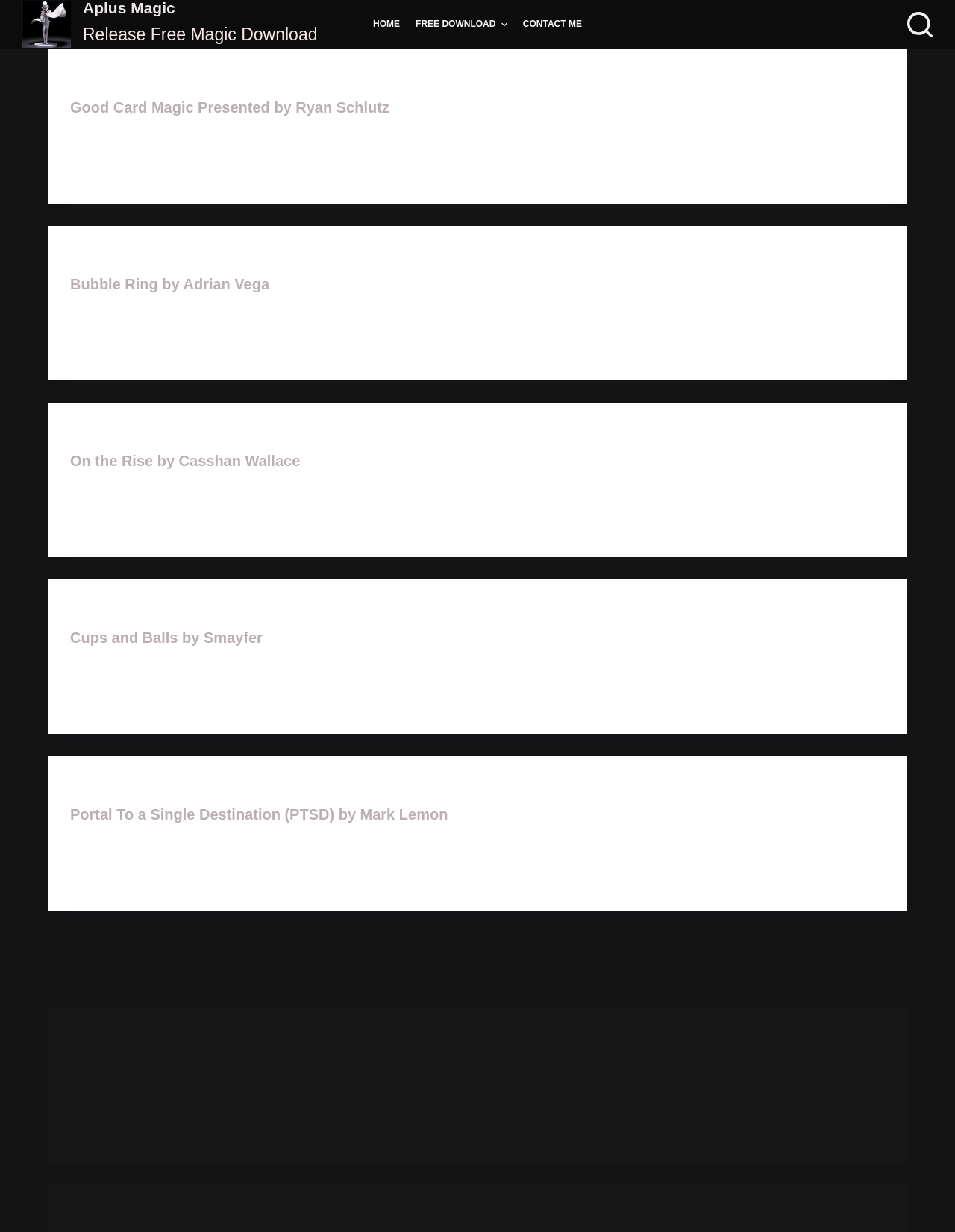Please locate the bounding box coordinates of the region I need to click to follow this instruction: "View 'Good Card Magic Presented by Ryan Schlutz'".

[0.073, 0.08, 0.408, 0.094]